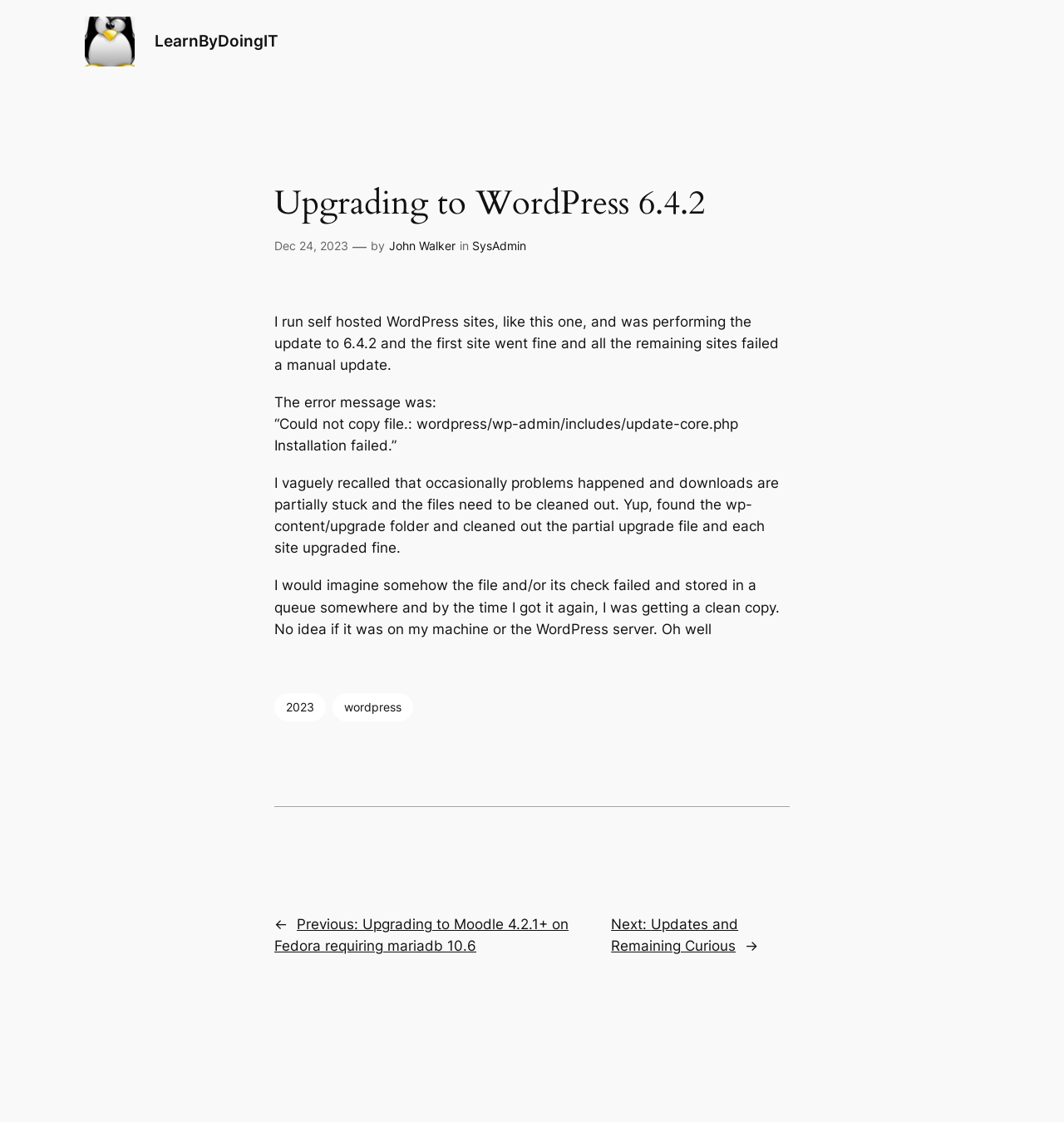Could you find the bounding box coordinates of the clickable area to complete this instruction: "Check the author's profile"?

[0.366, 0.213, 0.428, 0.225]